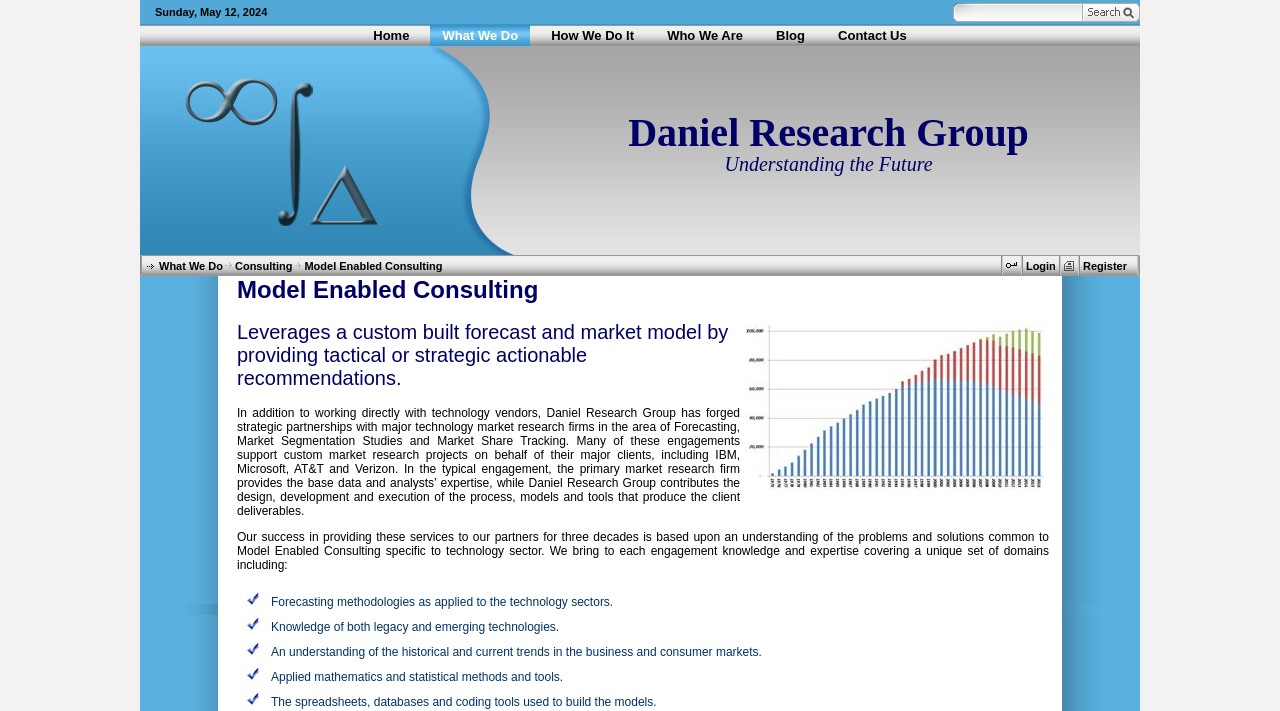Determine the primary headline of the webpage.

Daniel Research Group